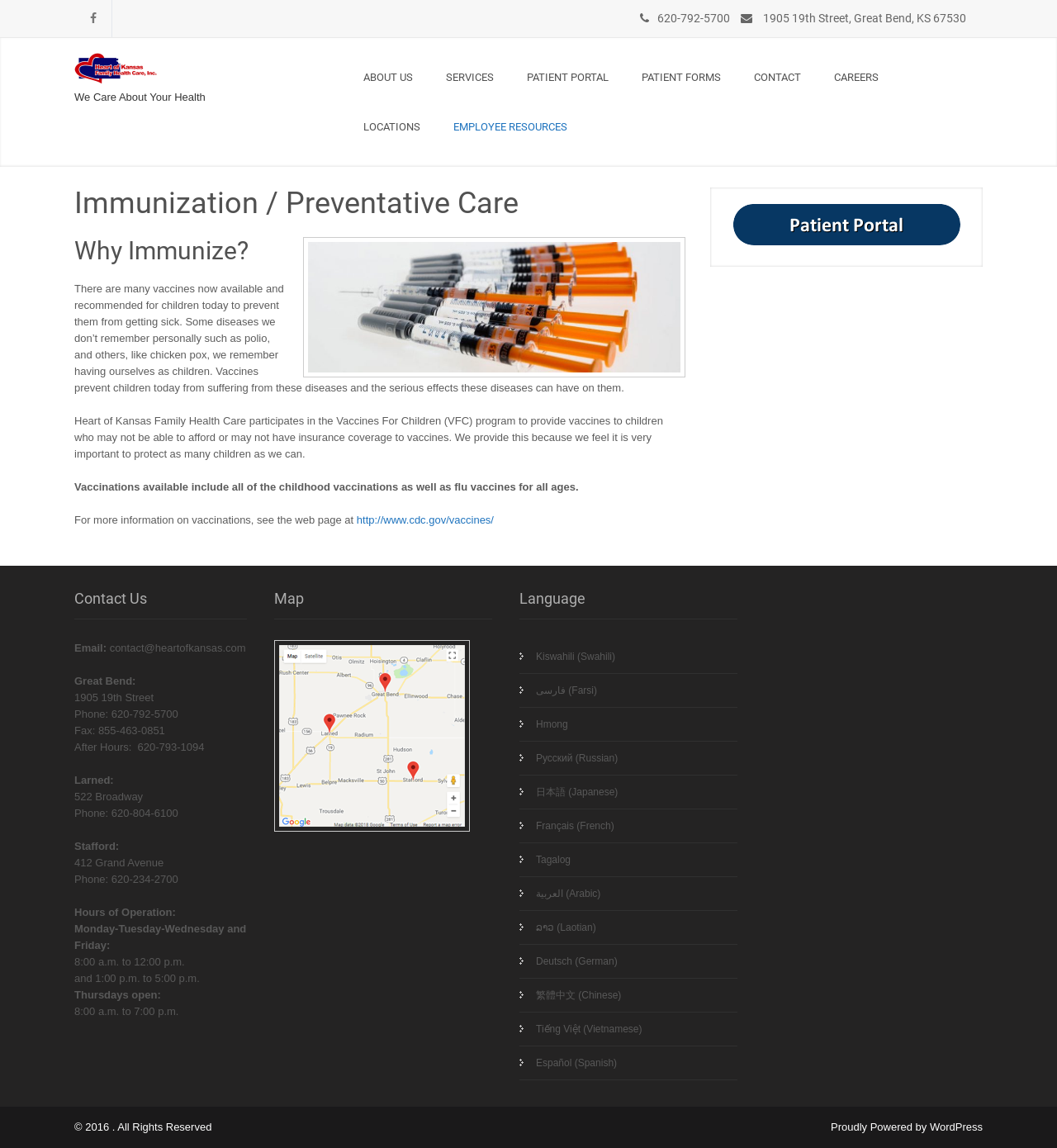What is the purpose of the immunization section?
Can you offer a detailed and complete answer to this question?

I found this information by looking at the section on immunization and preventative care, which explains the importance of vaccinations and provides information on the different types of vaccines available.